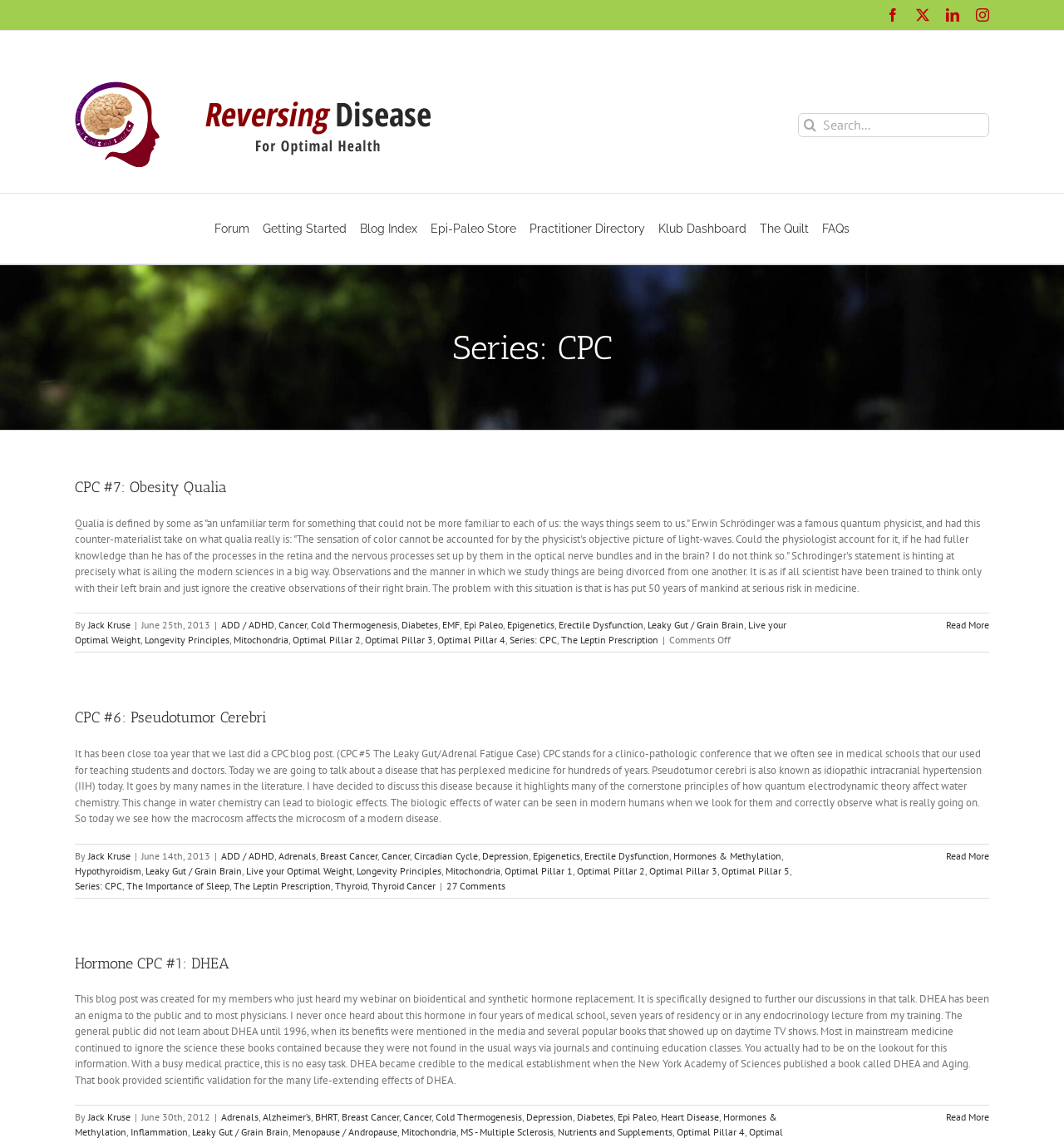Highlight the bounding box coordinates of the element you need to click to perform the following instruction: "Read more about CPC #7: Obesity Qualia."

[0.889, 0.541, 0.93, 0.552]